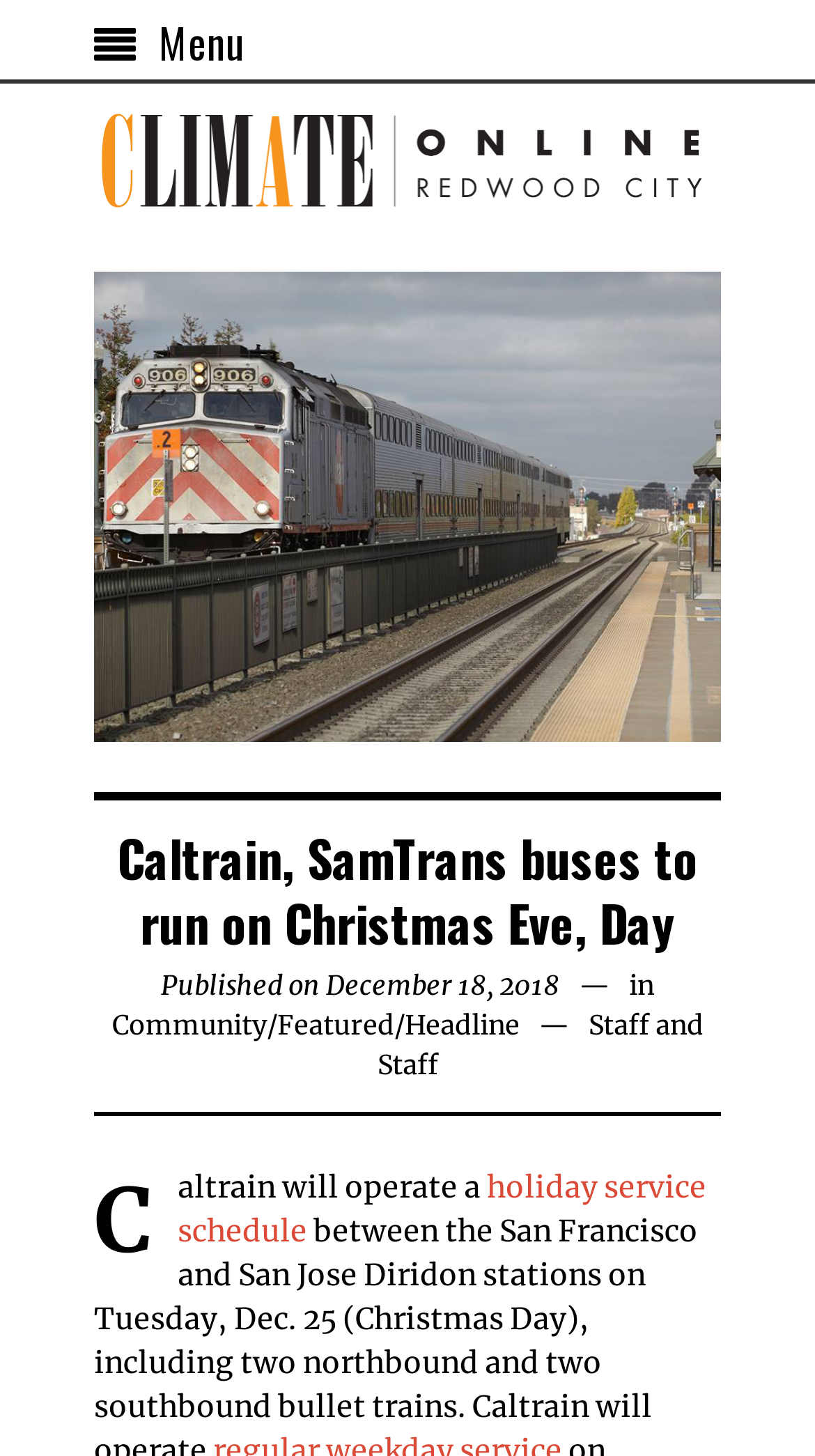Determine the bounding box coordinates of the element that should be clicked to execute the following command: "Go to the Community page".

[0.137, 0.693, 0.327, 0.715]